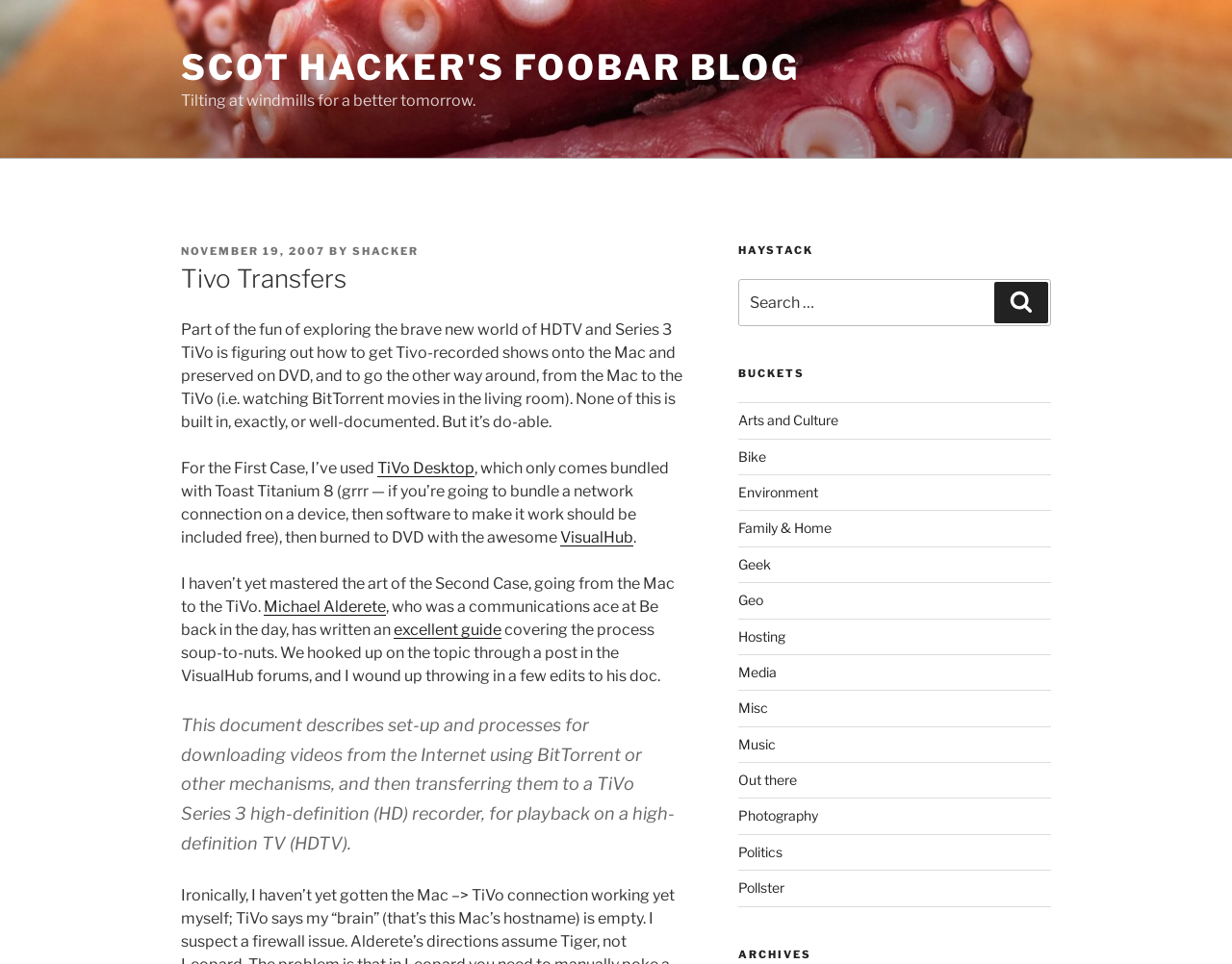Describe the entire webpage, focusing on both content and design.

This webpage is a blog post titled "Tivo Transfers" on "scot hacker's foobar blog". At the top, there is a link to the blog's homepage and a tagline "Tilting at windmills for a better tomorrow." Below the title, there is a header section with the post's metadata, including the date "NOVEMBER 19, 2007" and the author "SHACKER".

The main content of the post is a lengthy article discussing how to transfer TV shows recorded on a TiVo to a Mac and preserve them on DVD, and vice versa. The article is divided into several paragraphs, with links to external resources such as "TiVo Desktop" and "VisualHub". There are also mentions of other individuals, like "Michael Alderete", who have written guides on the topic.

On the right-hand side of the page, there are three sections: "HAYSTACK", "BUCKETS", and "ARCHIVES". The "HAYSTACK" section contains a search bar with a button to search the blog. The "BUCKETS" section is a navigation menu with links to various categories, such as "Arts and Culture", "Bike", "Environment", and so on. The "ARCHIVES" section is a heading, but it does not contain any links or content.

There is also a blockquote in the main content area, which describes the process of downloading videos from the internet and transferring them to a TiVo Series 3 recorder for playback on a high-definition TV.